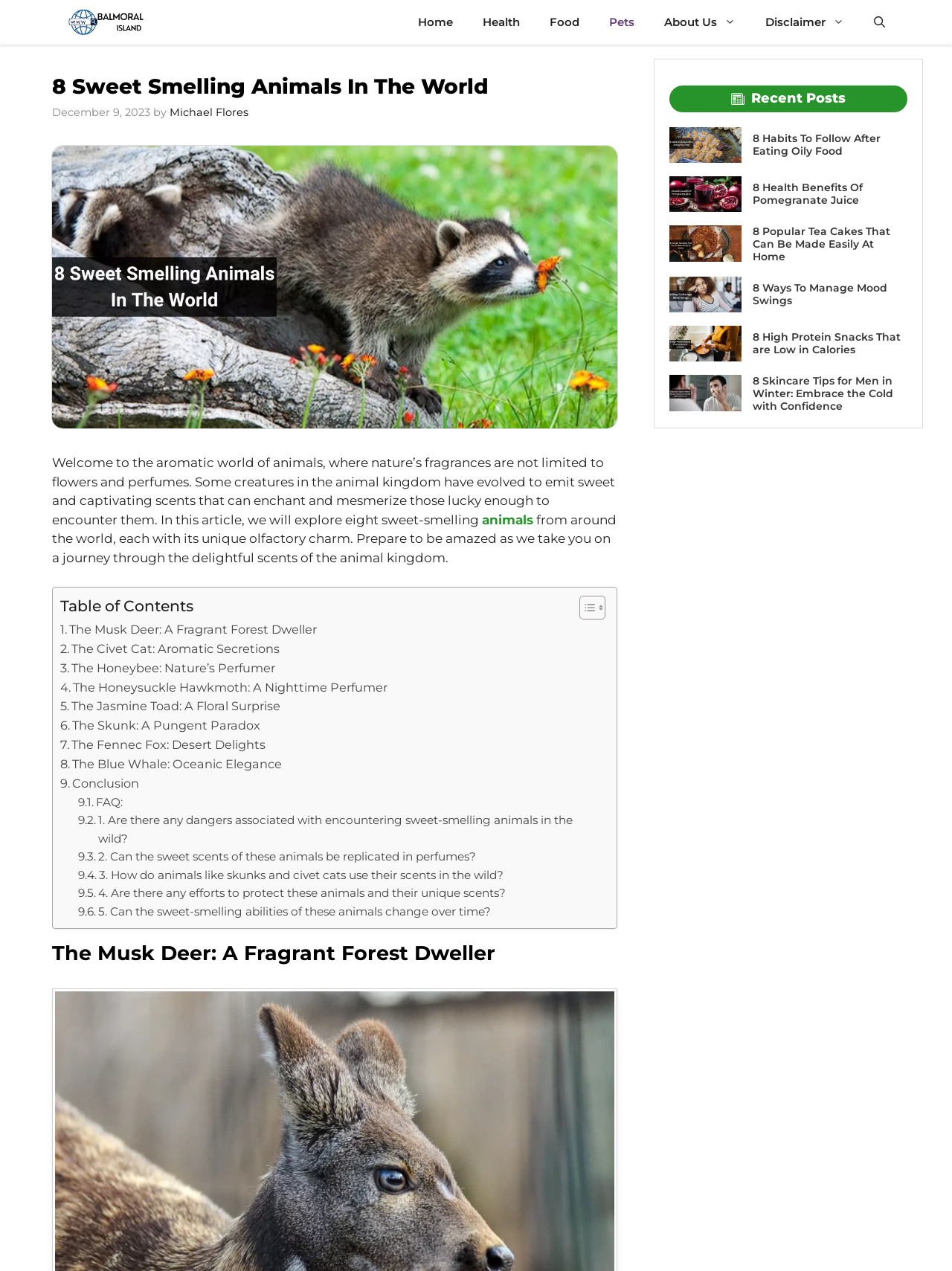Please specify the bounding box coordinates of the area that should be clicked to accomplish the following instruction: "Read the article about 'The Musk Deer: A Fragrant Forest Dweller'". The coordinates should consist of four float numbers between 0 and 1, i.e., [left, top, right, bottom].

[0.055, 0.741, 0.648, 0.76]